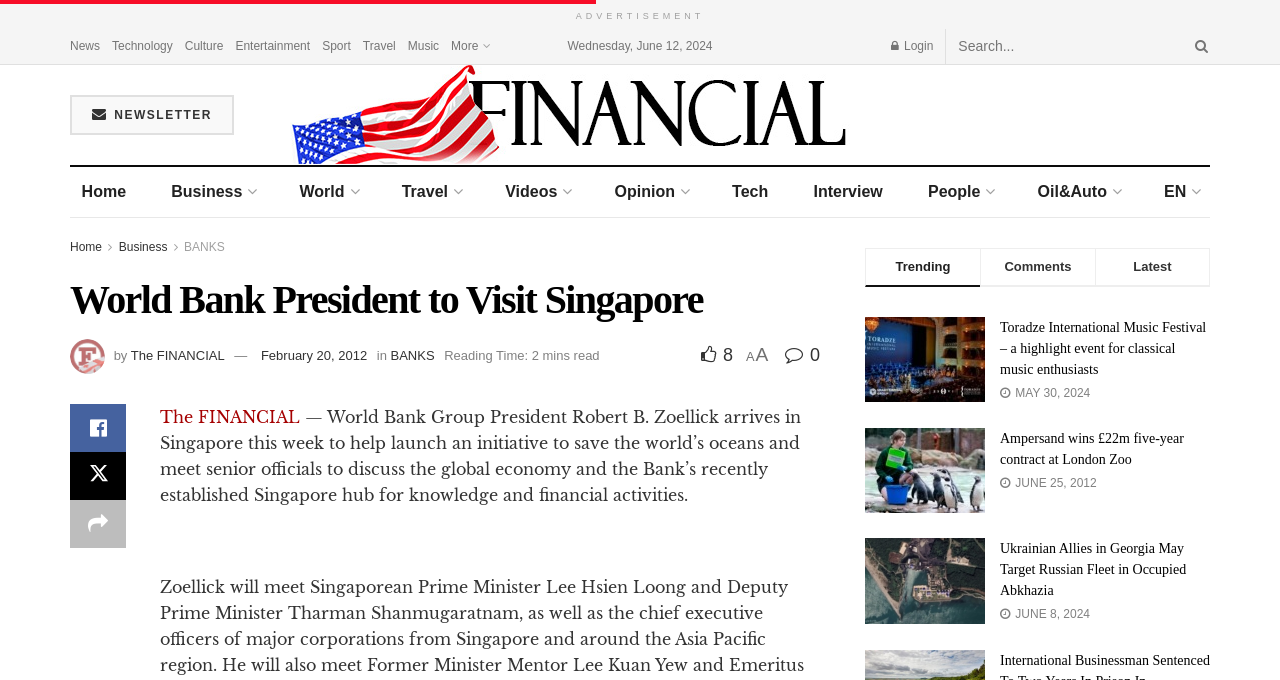Respond with a single word or short phrase to the following question: 
What is the name of the bank mentioned in the article?

World Bank